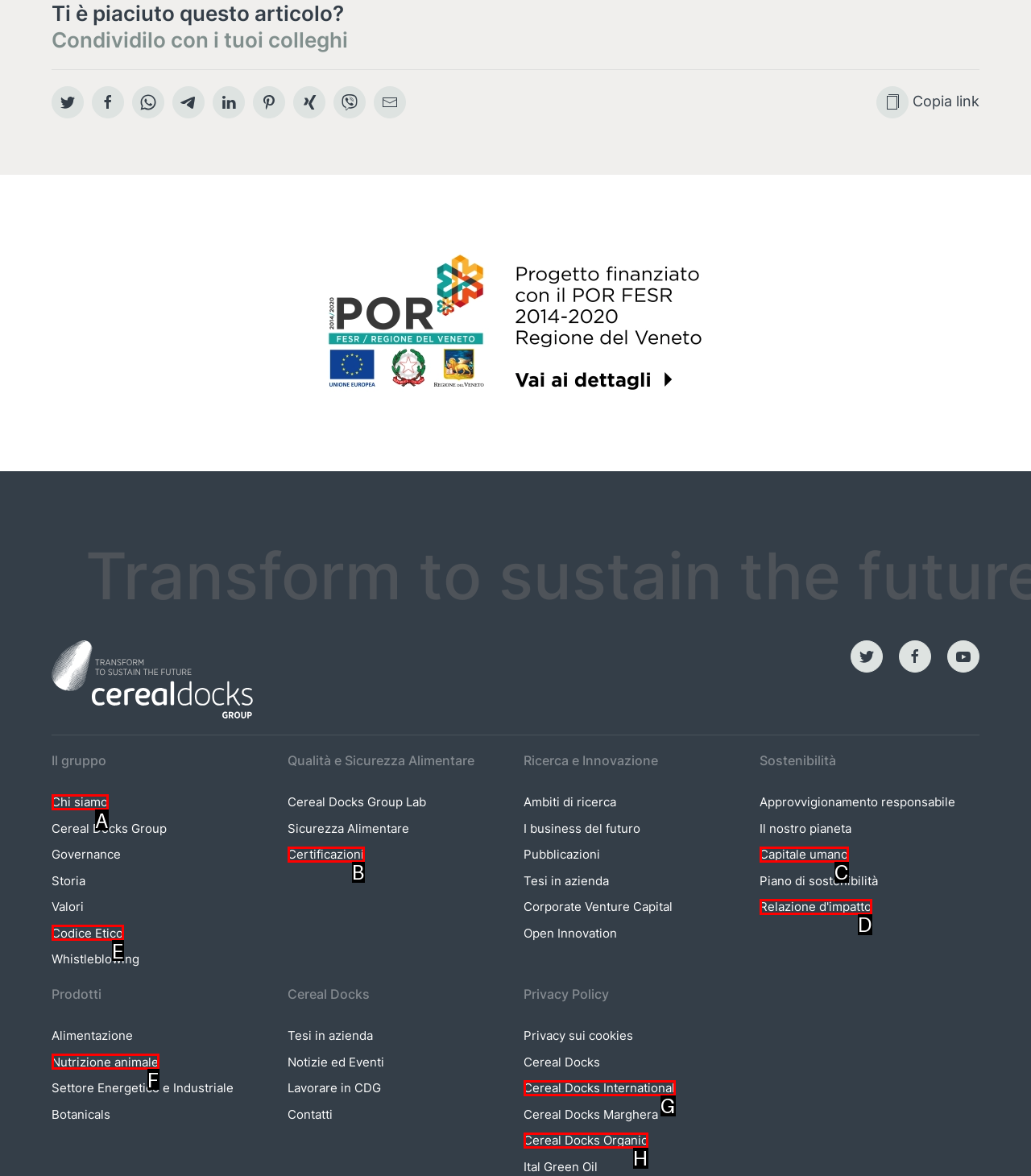Determine the right option to click to perform this task: Click on the link to know who we are
Answer with the correct letter from the given choices directly.

A